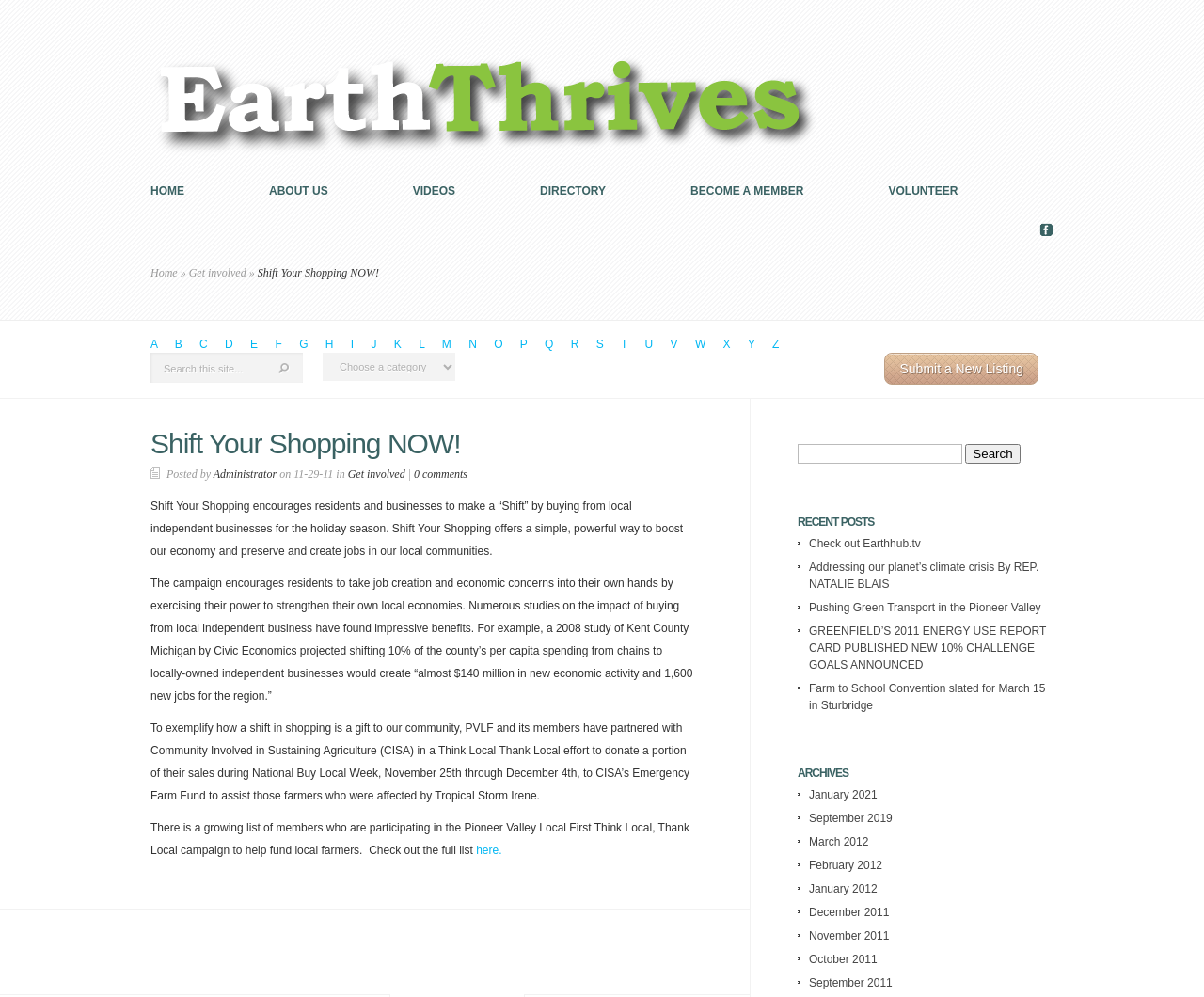Locate the bounding box coordinates of the element you need to click to accomplish the task described by this instruction: "Search this site".

[0.132, 0.362, 0.228, 0.377]